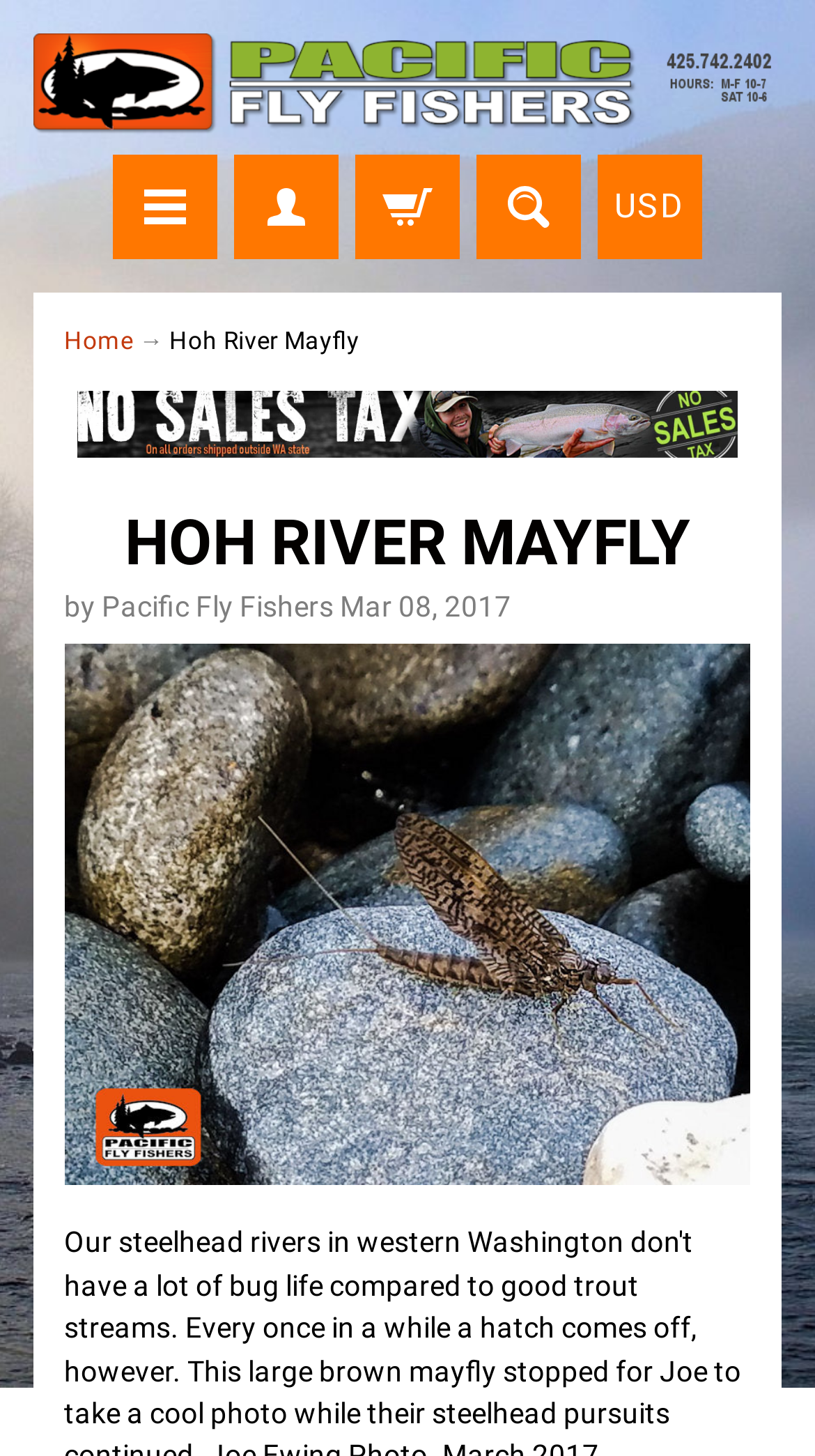Based on the provided description, "News", find the bounding box of the corresponding UI element in the screenshot.

None